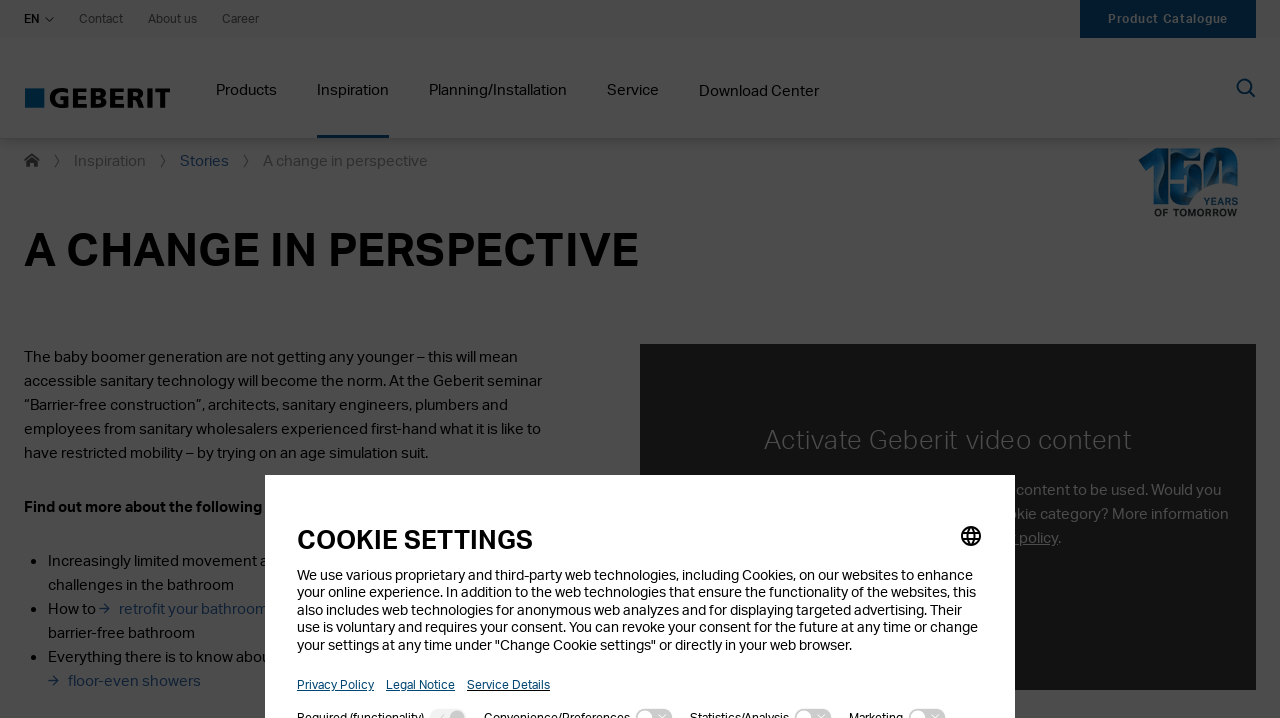How many buttons are there in the main navigation?
Examine the image and give a concise answer in one word or a short phrase.

5